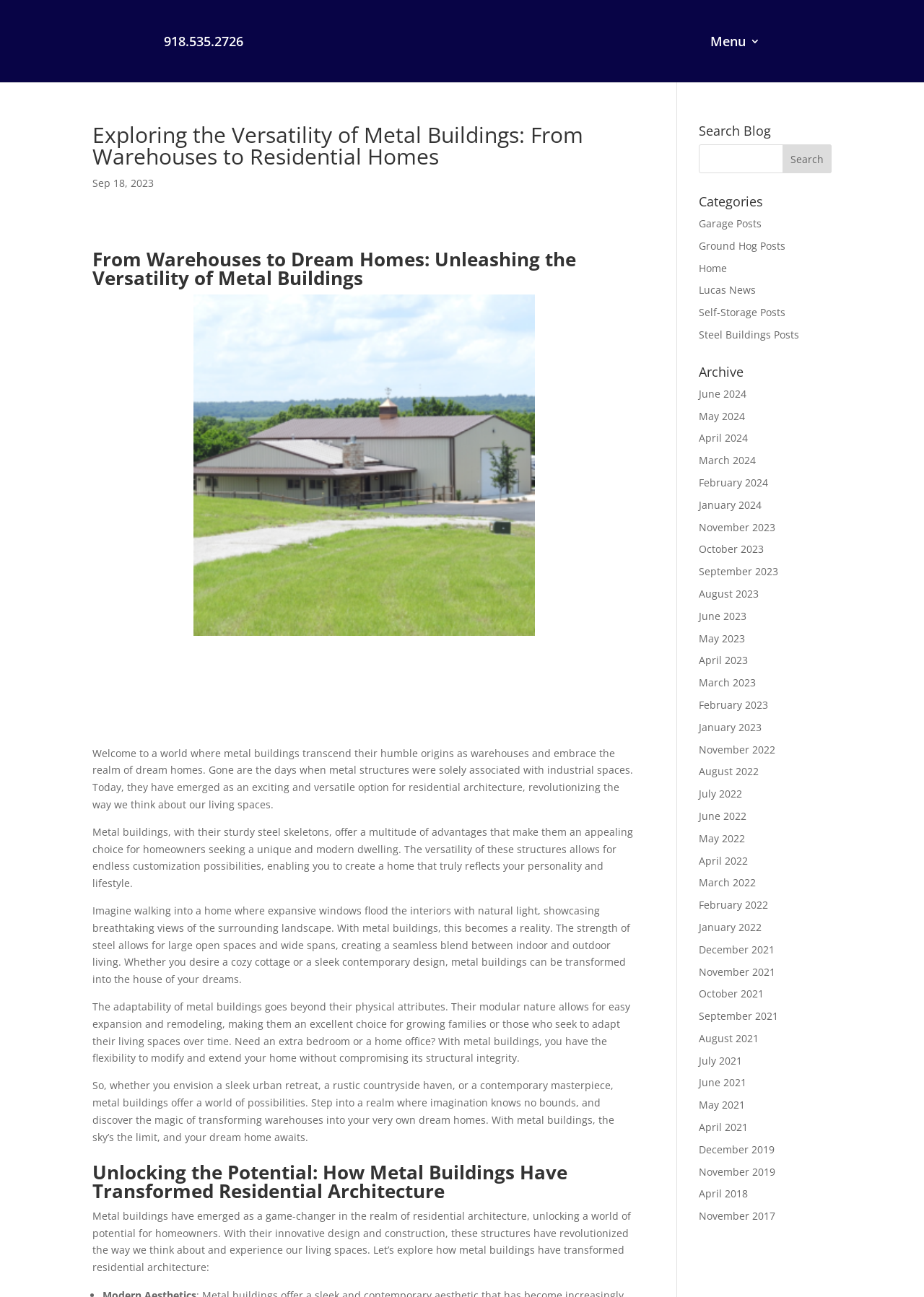Using the image as a reference, answer the following question in as much detail as possible:
What is the category of the post 'Garage Posts'?

The category of the post 'Garage Posts' is Garage, which is located in the 'Categories' section of the webpage.